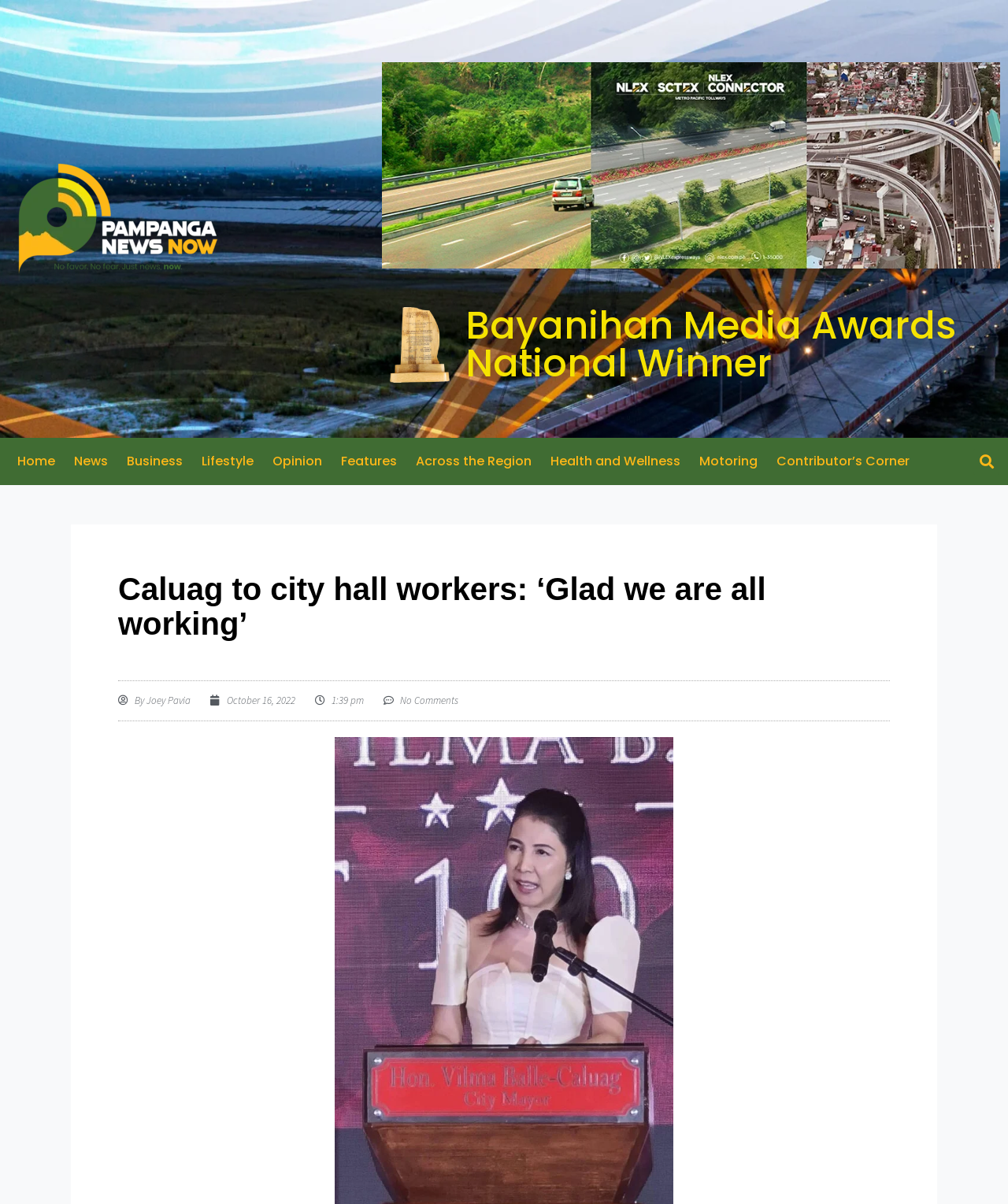Locate the coordinates of the bounding box for the clickable region that fulfills this instruction: "View Opinion section".

[0.261, 0.377, 0.329, 0.39]